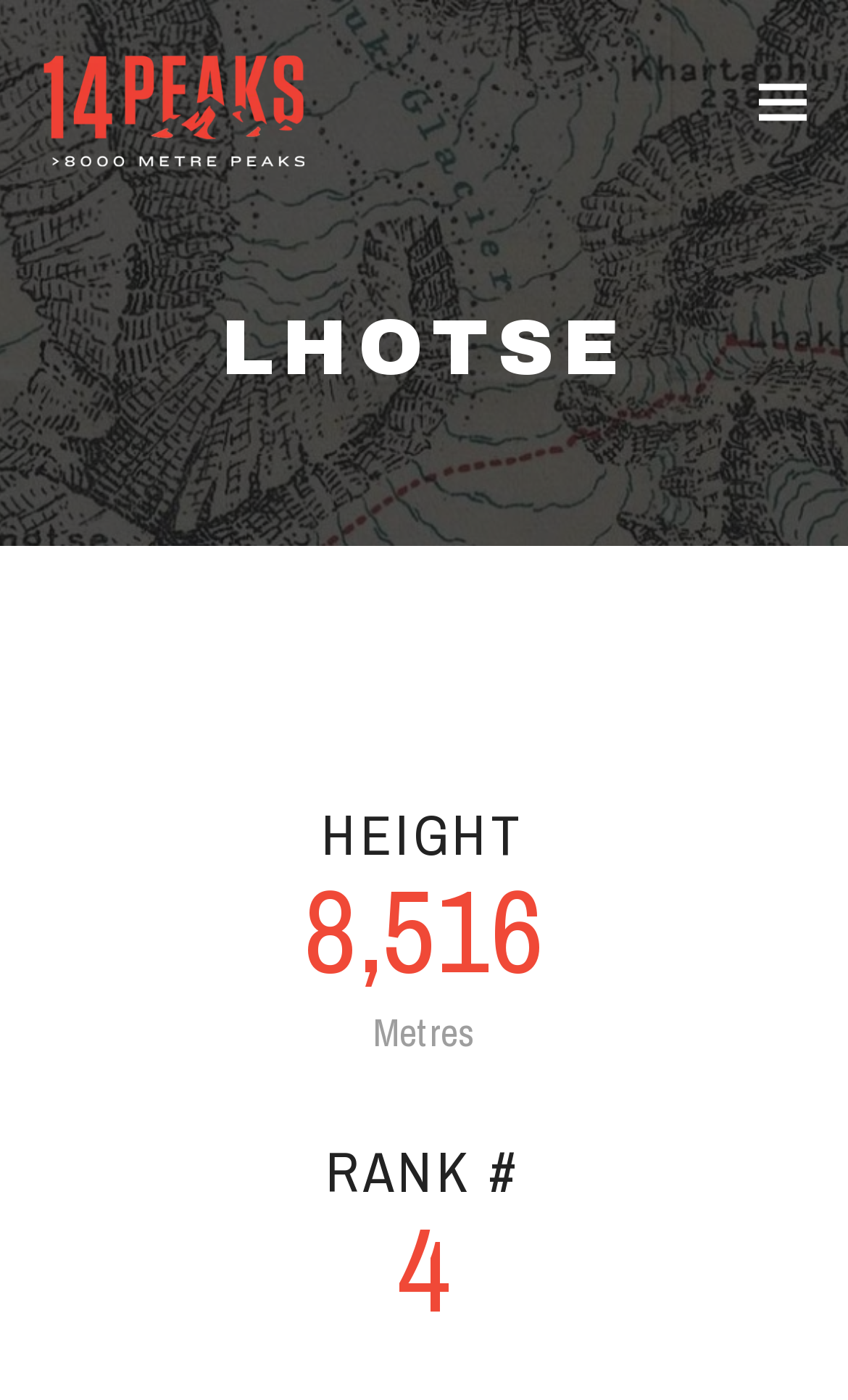Please find the bounding box coordinates in the format (top-left x, top-left y, bottom-right x, bottom-right y) for the given element description. Ensure the coordinates are floating point numbers between 0 and 1. Description: alt="14 Peaks"

[0.05, 0.056, 0.358, 0.095]